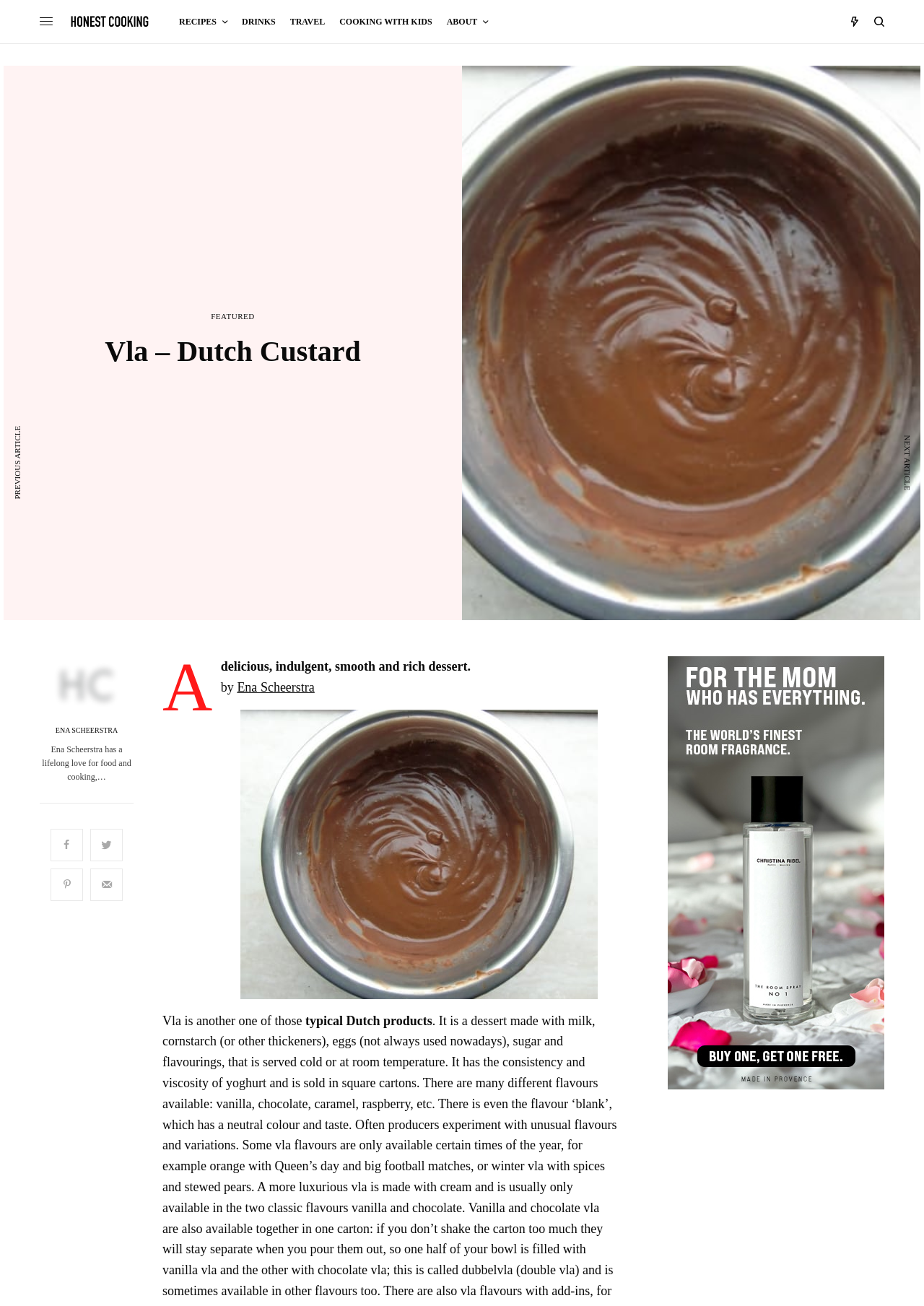Give a short answer using one word or phrase for the question:
What is the name of the dessert featured on this page?

Vla